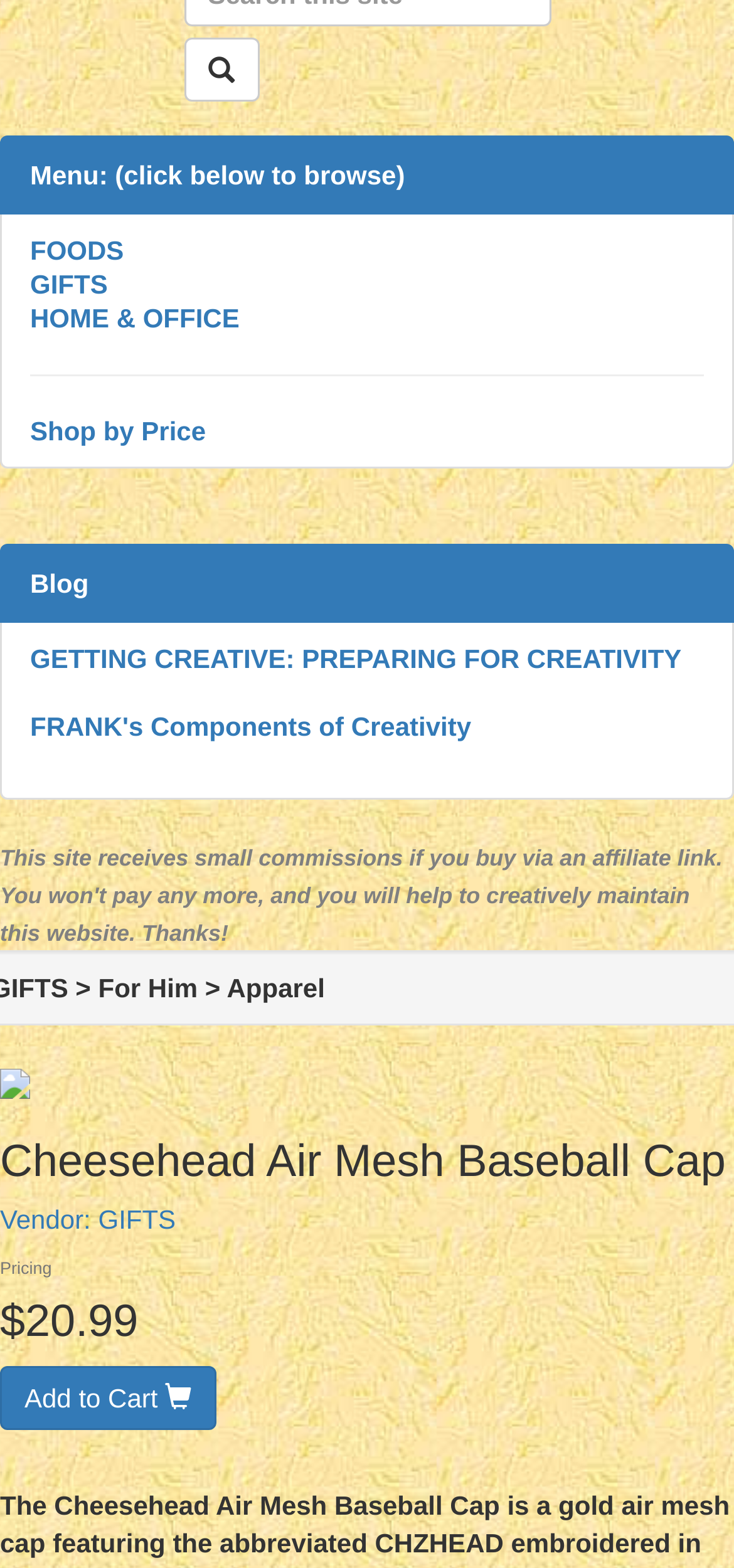Provide the bounding box coordinates of the HTML element this sentence describes: "Add to Cart". The bounding box coordinates consist of four float numbers between 0 and 1, i.e., [left, top, right, bottom].

[0.0, 0.872, 0.294, 0.912]